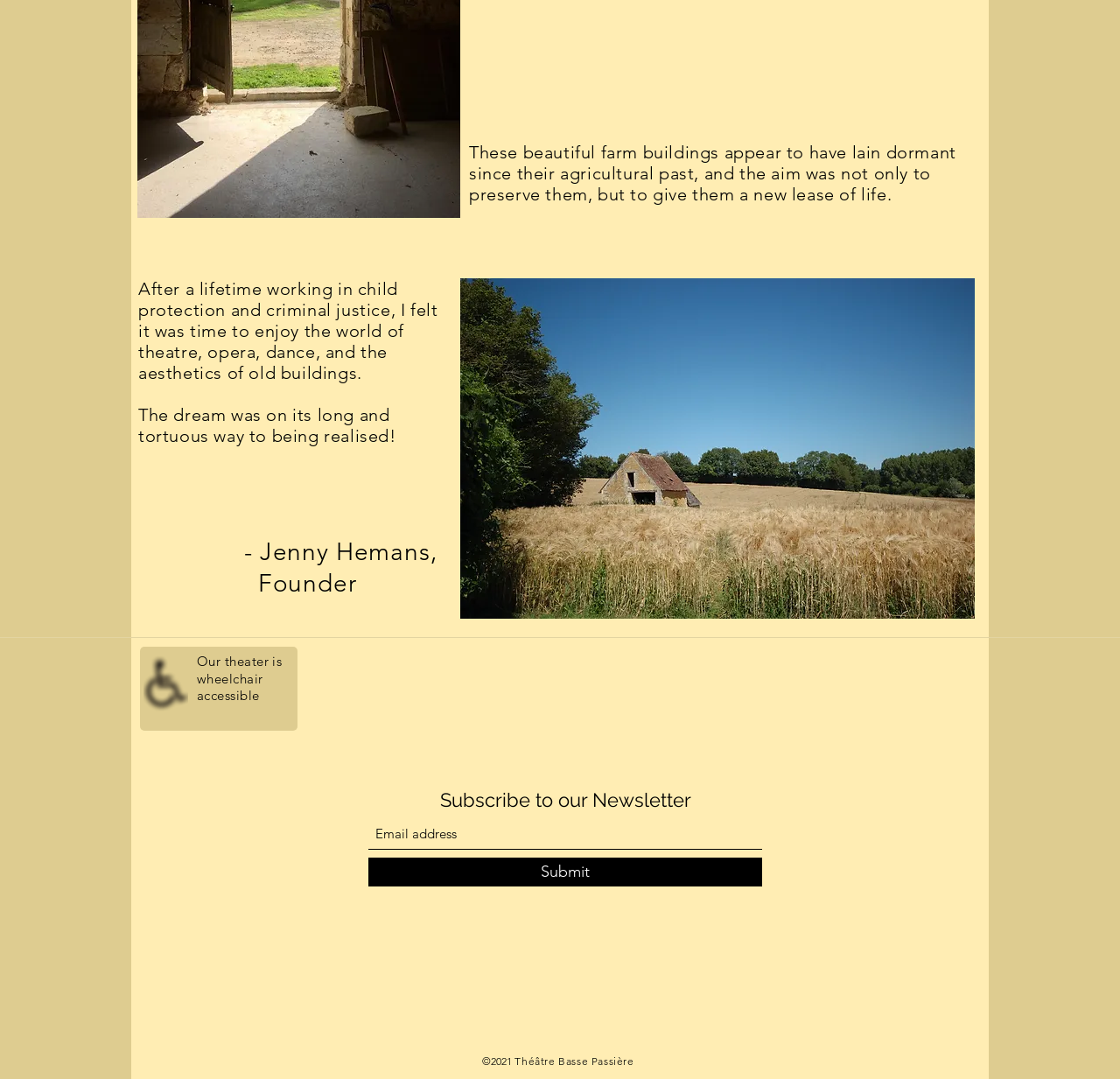Please determine the bounding box coordinates for the UI element described here. Use the format (top-left x, top-left y, bottom-right x, bottom-right y) with values bounded between 0 and 1: aria-label="Twitter"

[0.519, 0.899, 0.542, 0.923]